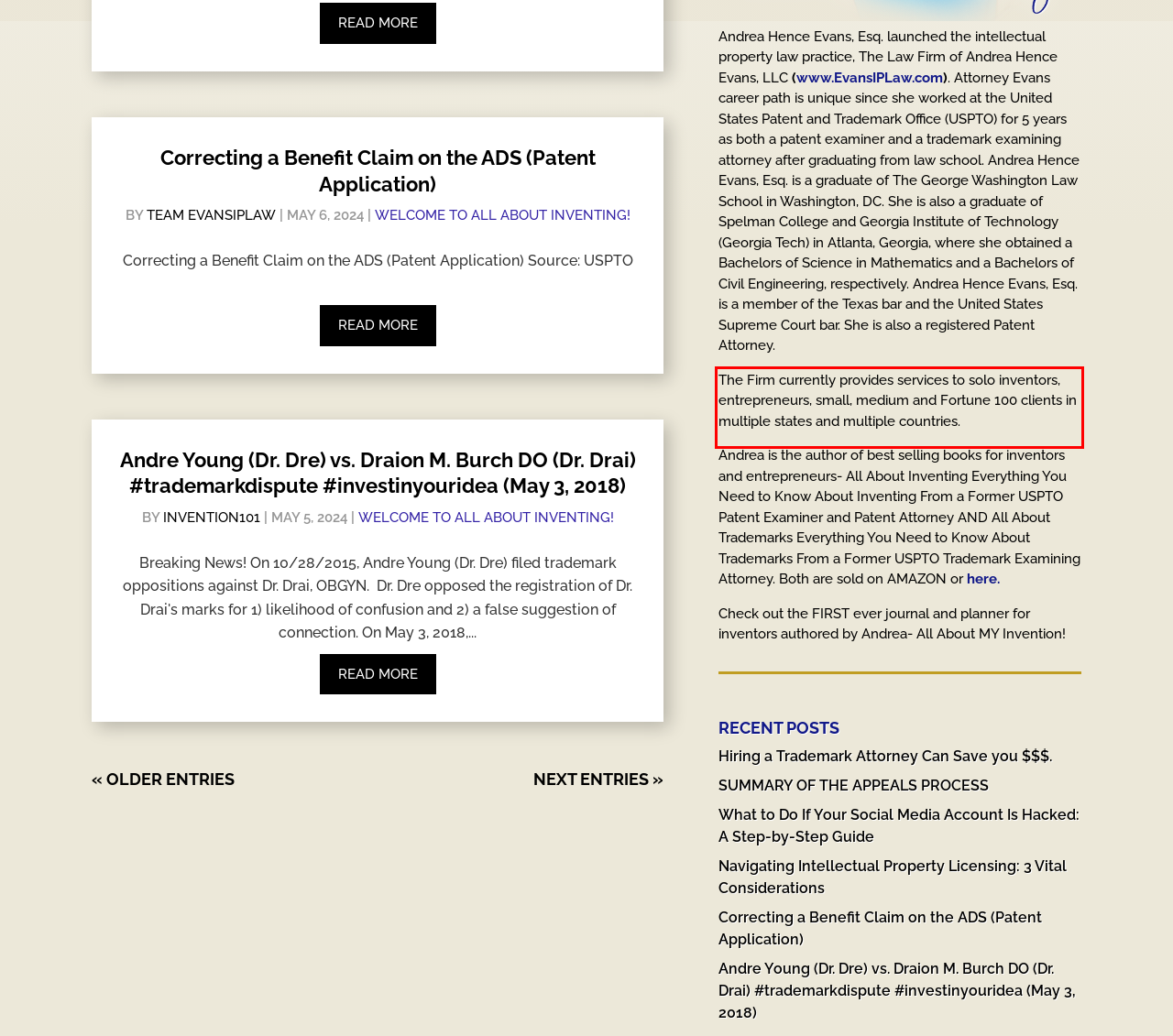Review the screenshot of the webpage and recognize the text inside the red rectangle bounding box. Provide the extracted text content.

The Firm currently provides services to solo inventors, entrepreneurs, small, medium and Fortune 100 clients in multiple states and multiple countries.